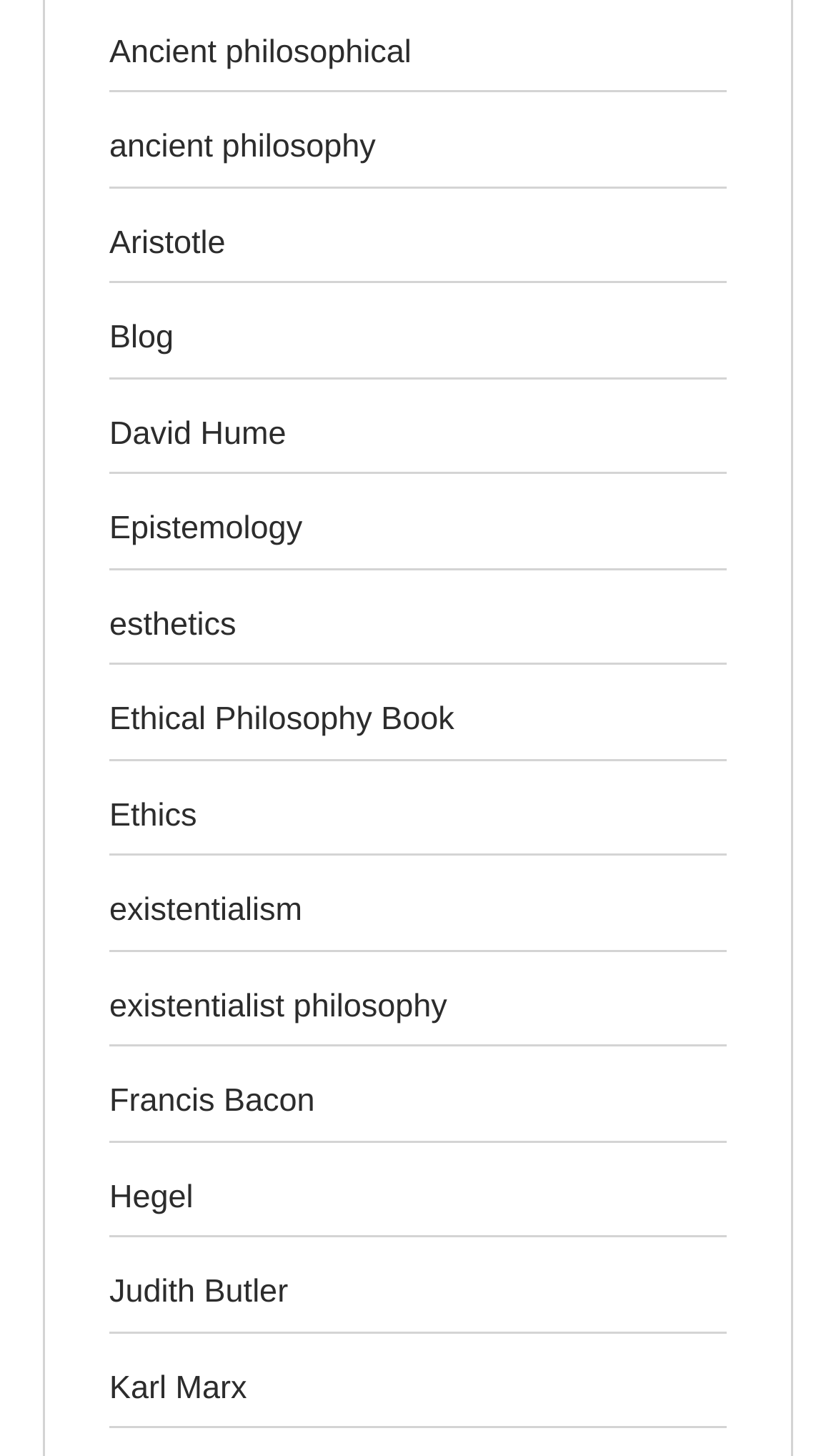What is the scope of philosophy covered on this webpage?
Refer to the image and provide a thorough answer to the question.

The webpage covers a broad range of philosophical topics, including ethics, epistemology, aesthetics, existentialism, and more, indicating that it provides a comprehensive overview of philosophy.